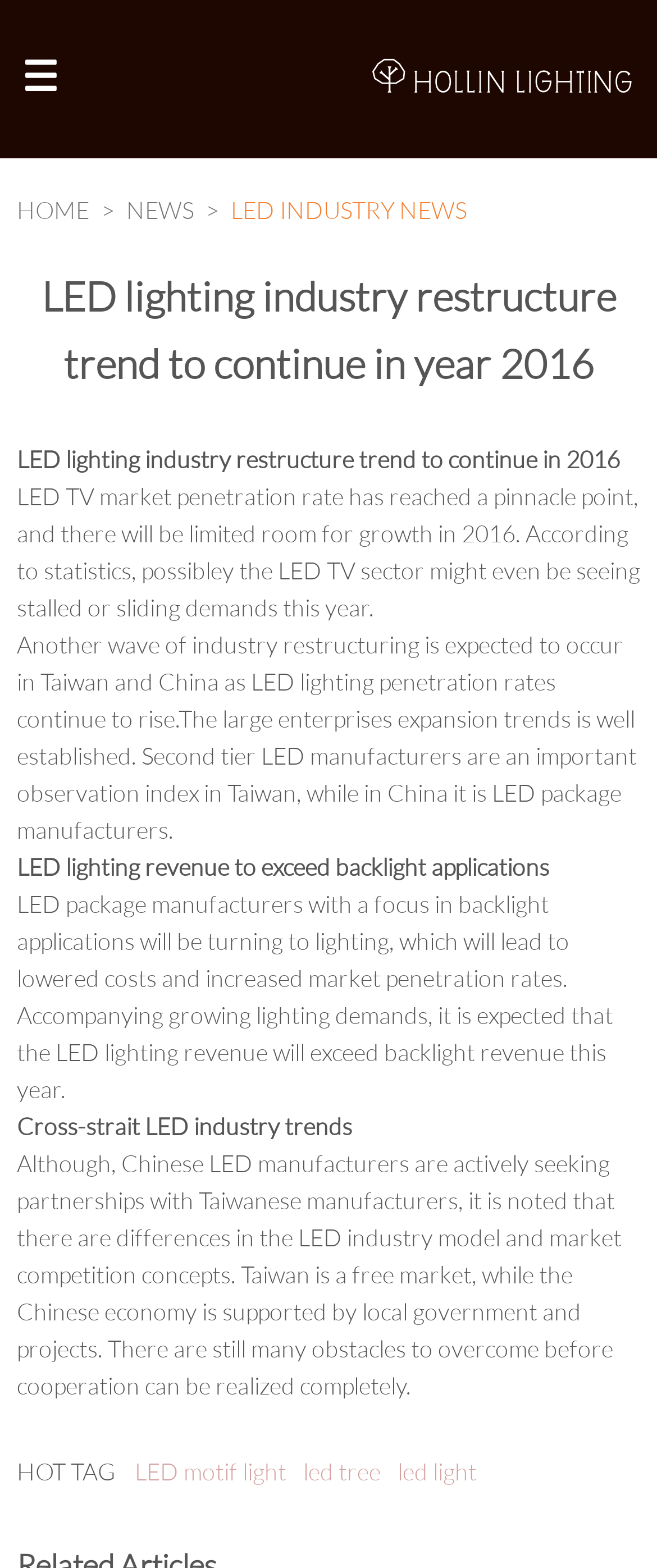Provide a short answer using a single word or phrase for the following question: 
What is the current trend in LED TV market?

Stalled or sliding demands